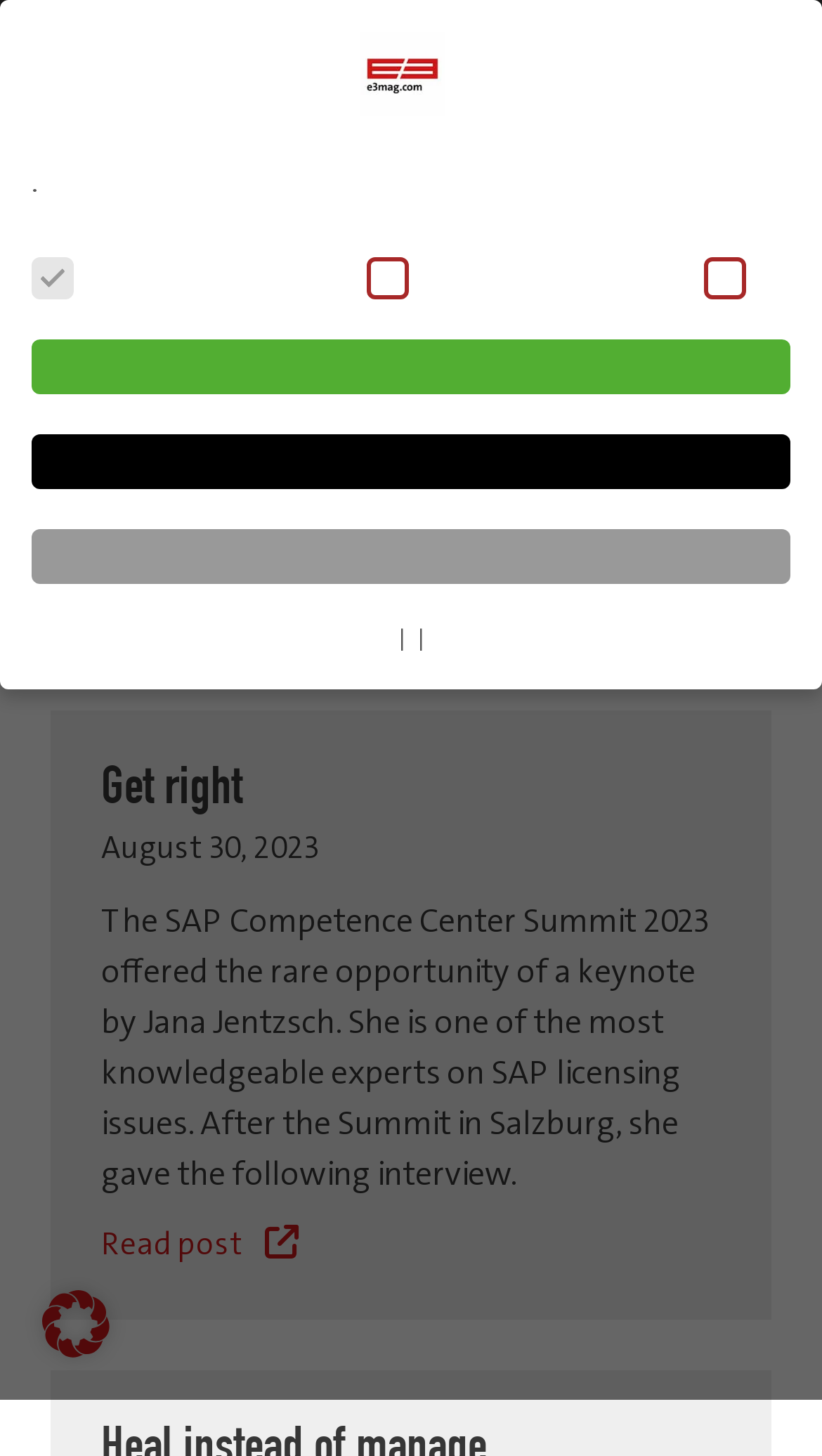Please study the image and answer the question comprehensively:
How many checkboxes are available in the group?

I counted the number of checkboxes inside the group element, which are three checkboxes with different states.